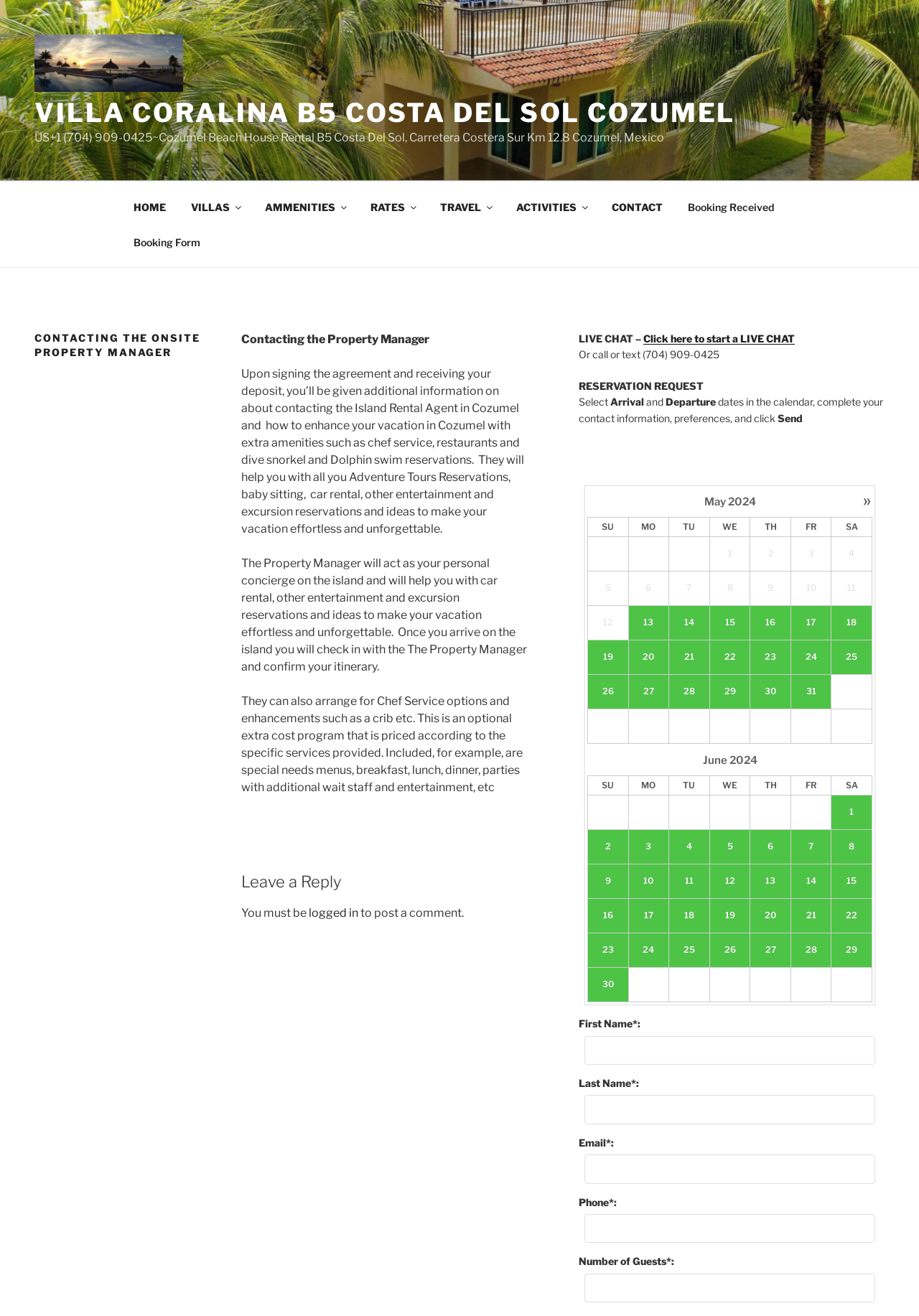Determine the bounding box coordinates of the target area to click to execute the following instruction: "Click the 'logged in' link."

[0.336, 0.689, 0.39, 0.699]